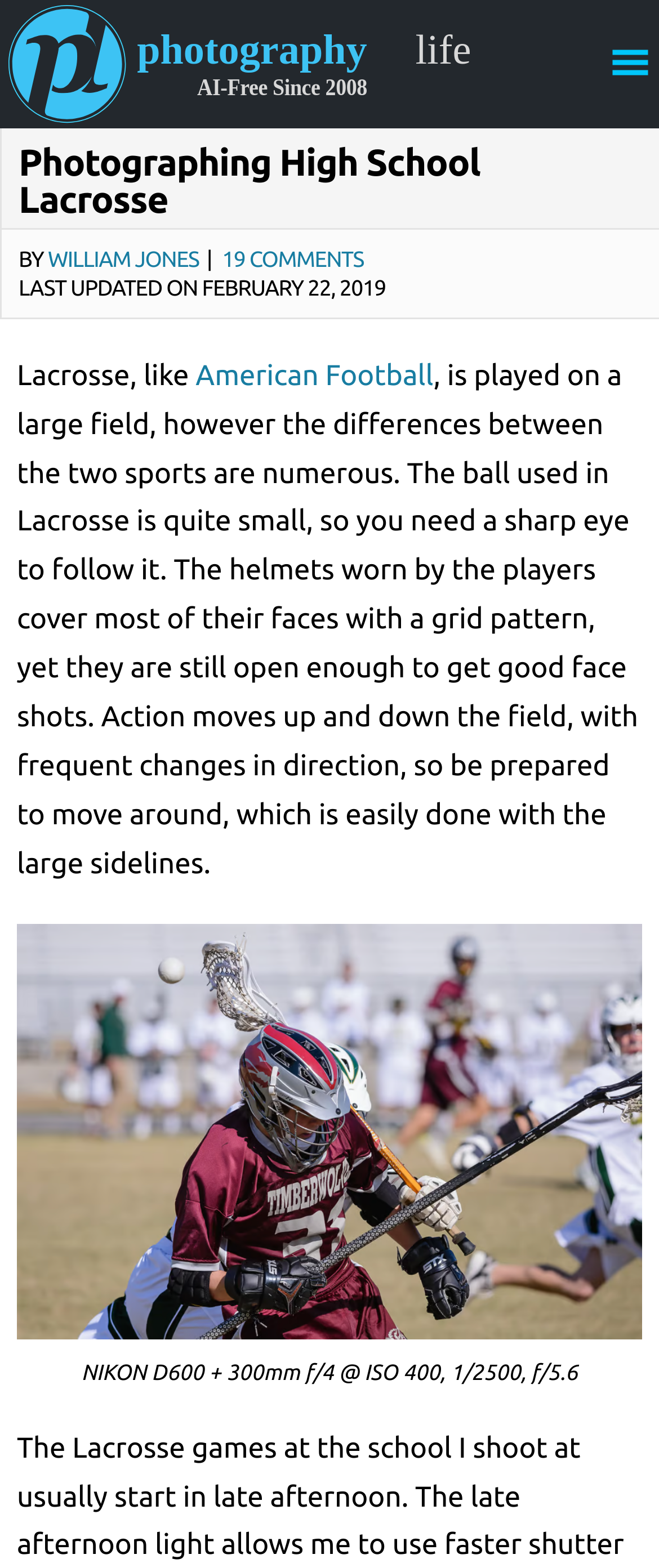What is the bounding box coordinate of the image? Based on the screenshot, please respond with a single word or phrase.

[0.026, 0.589, 0.974, 0.854]